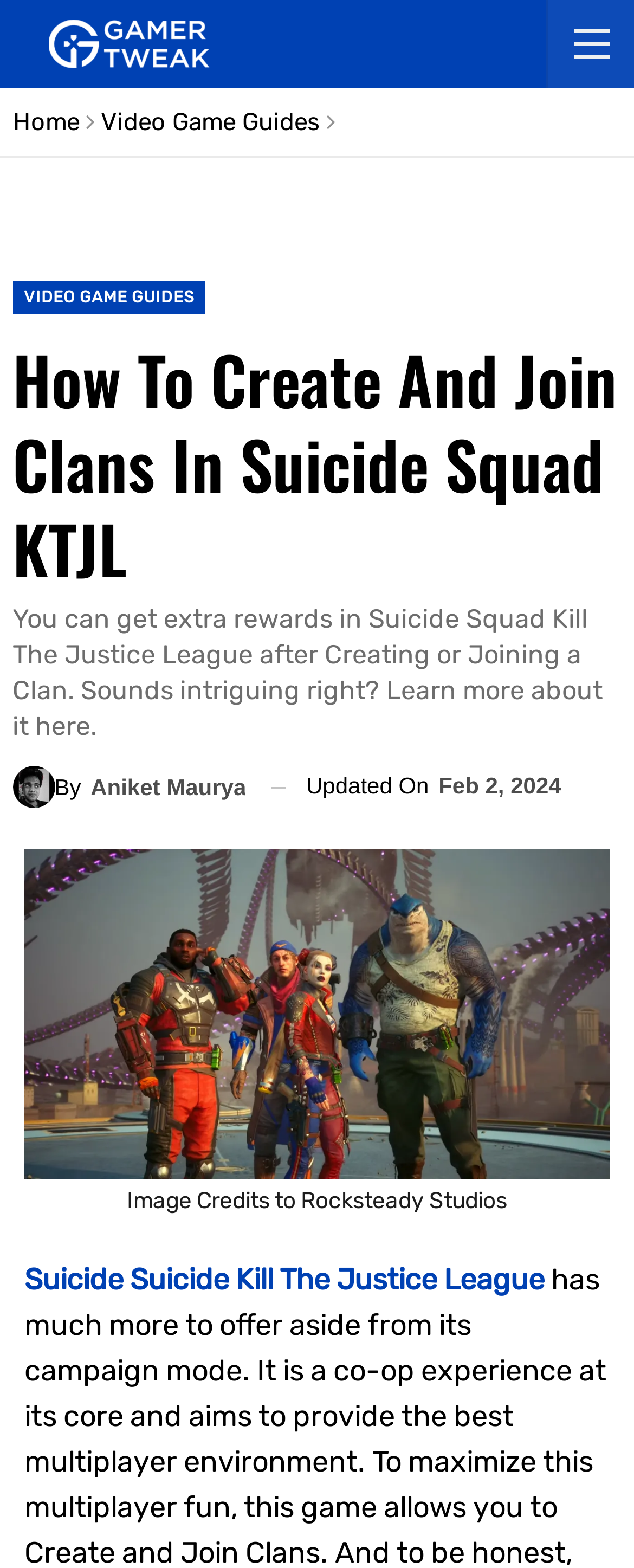Can you find and provide the main heading text of this webpage?

How To Create And Join Clans In Suicide Squad KTJL